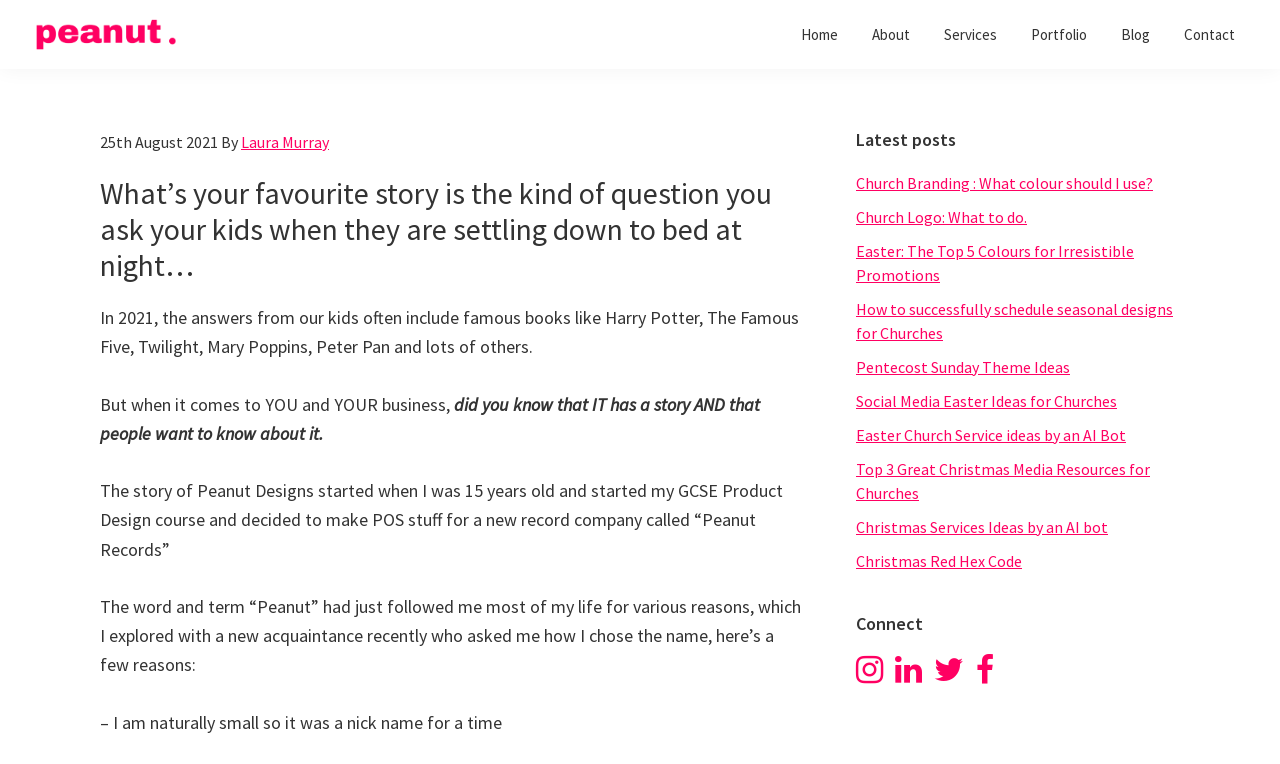What is the story of Peanut Designs about?
From the details in the image, answer the question comprehensively.

The story of Peanut Designs is about the designer's journey, which started when they were 15 years old and took a GCSE Product Design course, and how the name 'Peanut' has followed them throughout their life.